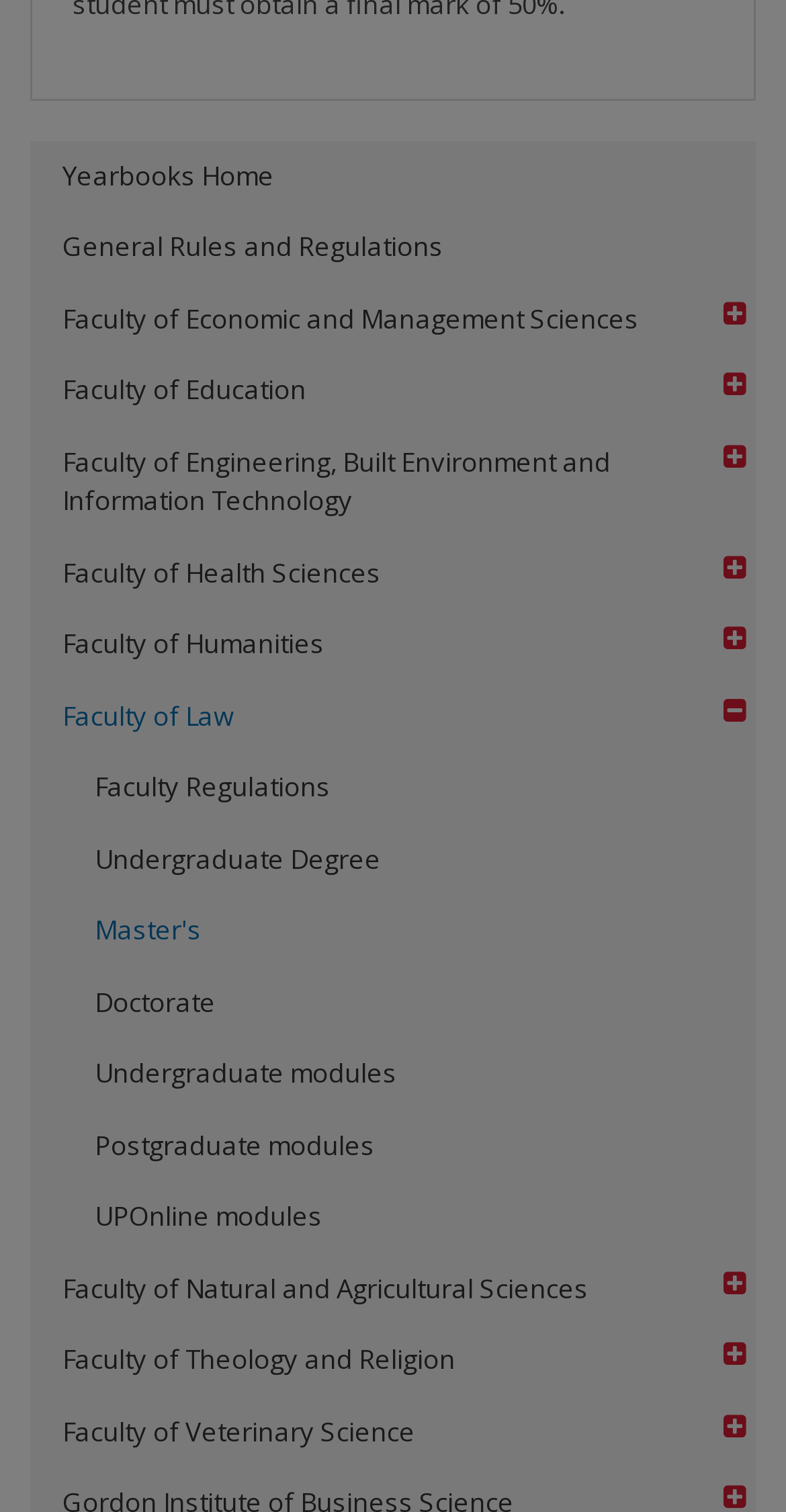From the element description: "Error downloading mods from nexusmods", extract the bounding box coordinates of the UI element. The coordinates should be expressed as four float numbers between 0 and 1, in the order [left, top, right, bottom].

None